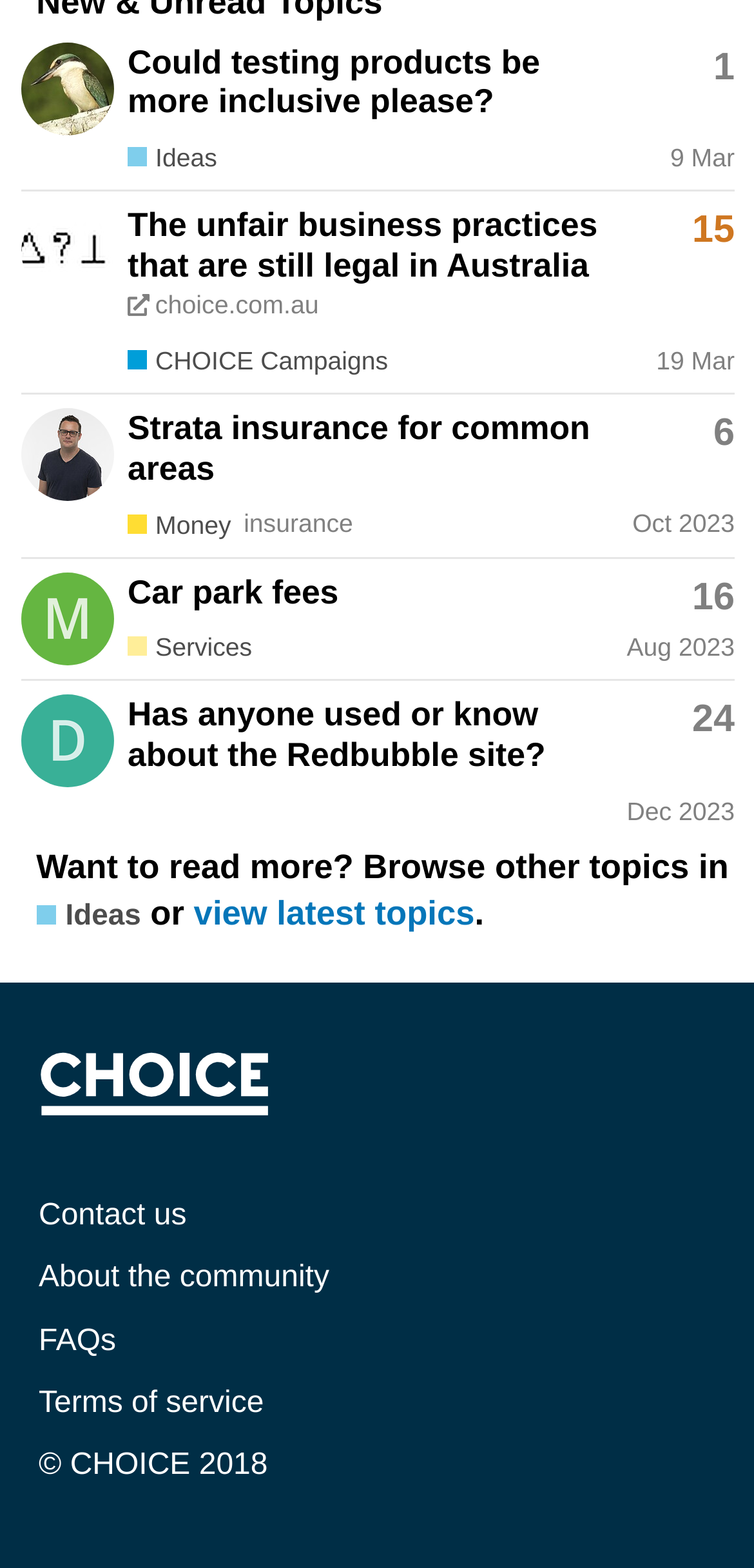How many topics are listed on this page?
From the screenshot, provide a brief answer in one word or phrase.

5